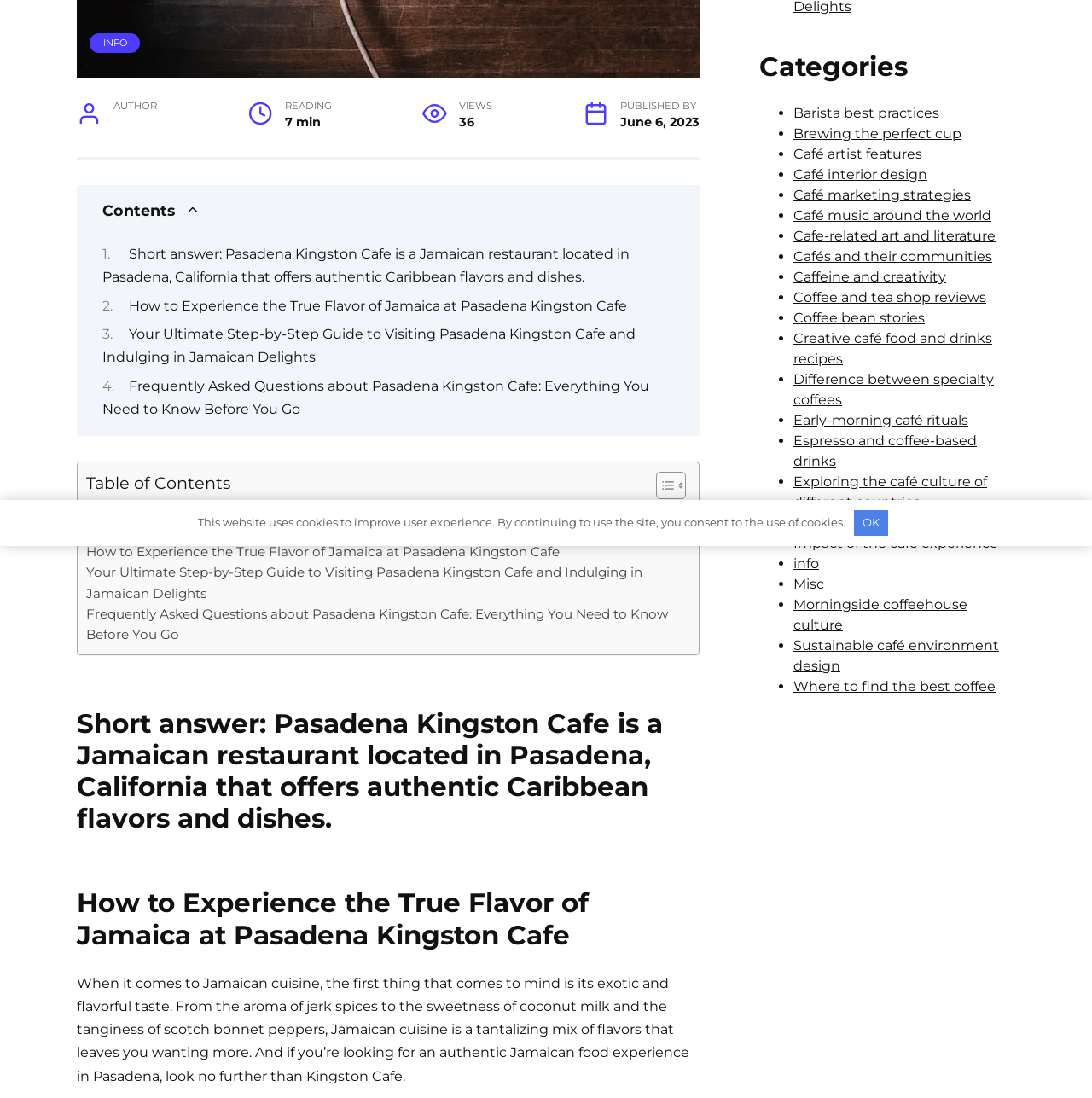Given the element description "OK", identify the bounding box of the corresponding UI element.

[0.782, 0.465, 0.814, 0.488]